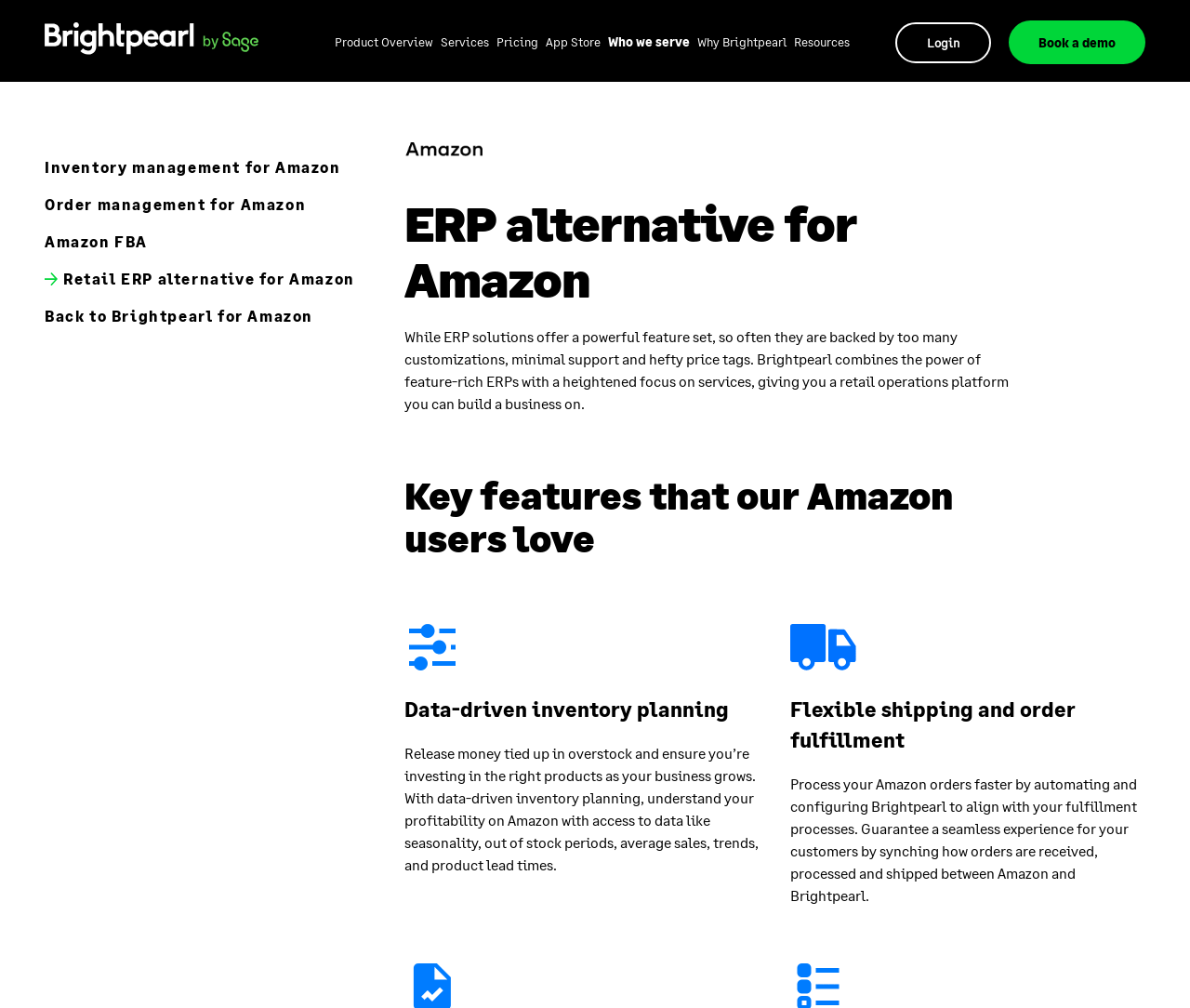Find the bounding box coordinates for the area that must be clicked to perform this action: "Learn about product overview".

[0.281, 0.034, 0.364, 0.049]